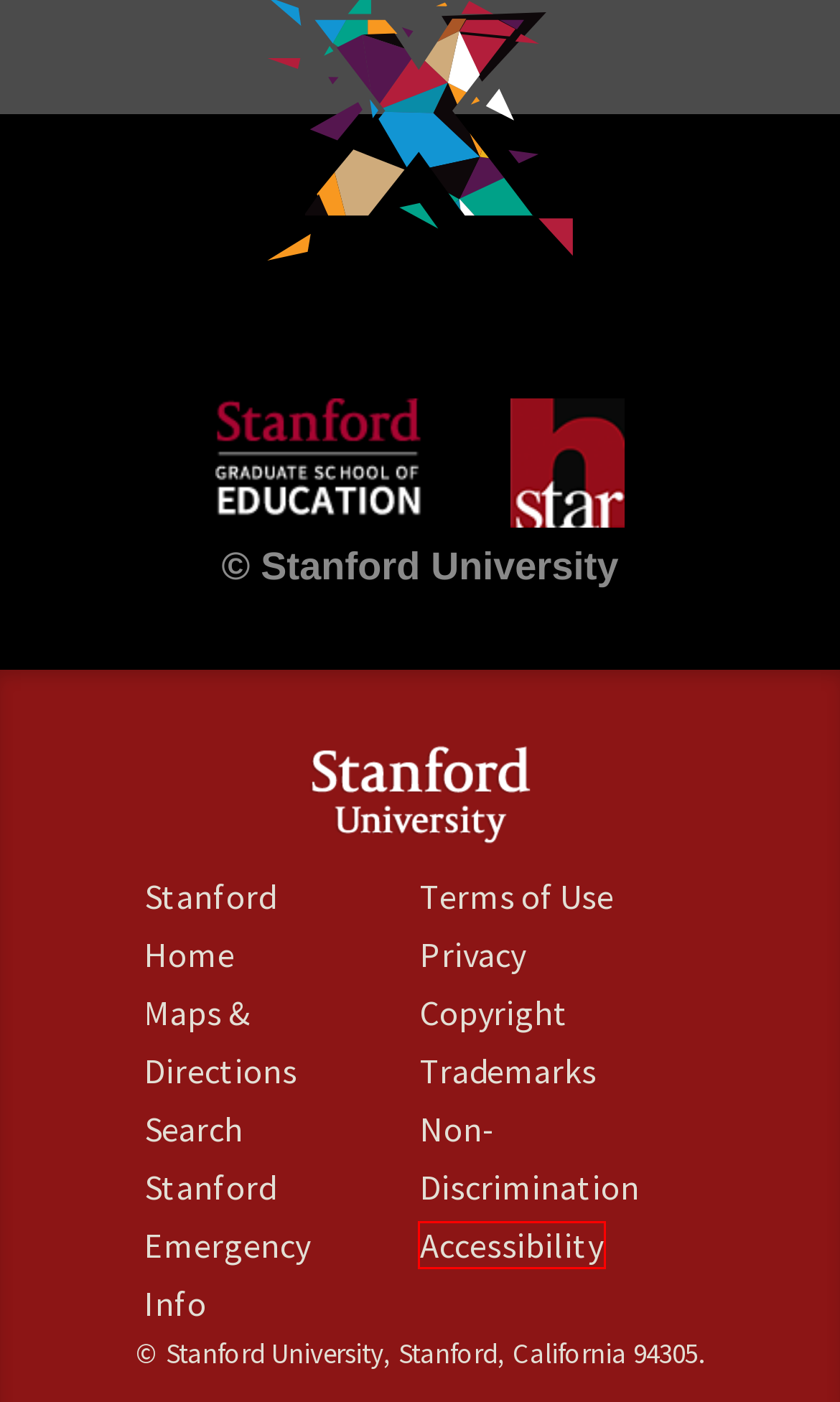You are given a webpage screenshot where a red bounding box highlights an element. Determine the most fitting webpage description for the new page that loads after clicking the element within the red bounding box. Here are the candidates:
A. Online Privacy Policy – Stanford University
B. Terms of use for sites – Stanford University
C. Search Results – Stanford University
D. Digital Accessibility – Stanford University
E. Emergency Information | Stanford University
F. Report Alleged Copyright Infringement | University IT
G. Where is Stanford? : Stanford University
H. 1.5.4 Ownership and Use of Stanford Trademarks and Images | Administrative Guide

D